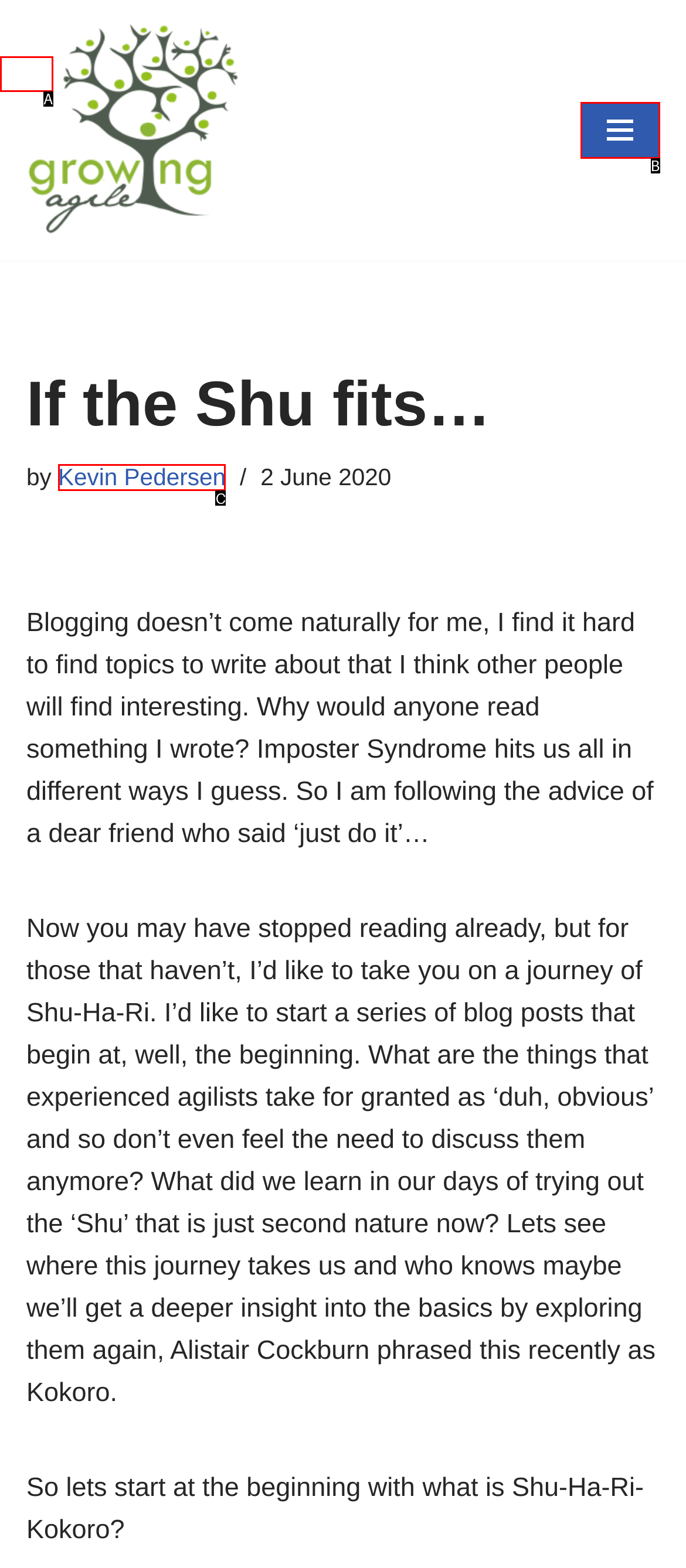From the choices given, find the HTML element that matches this description: Skip to content. Answer with the letter of the selected option directly.

A